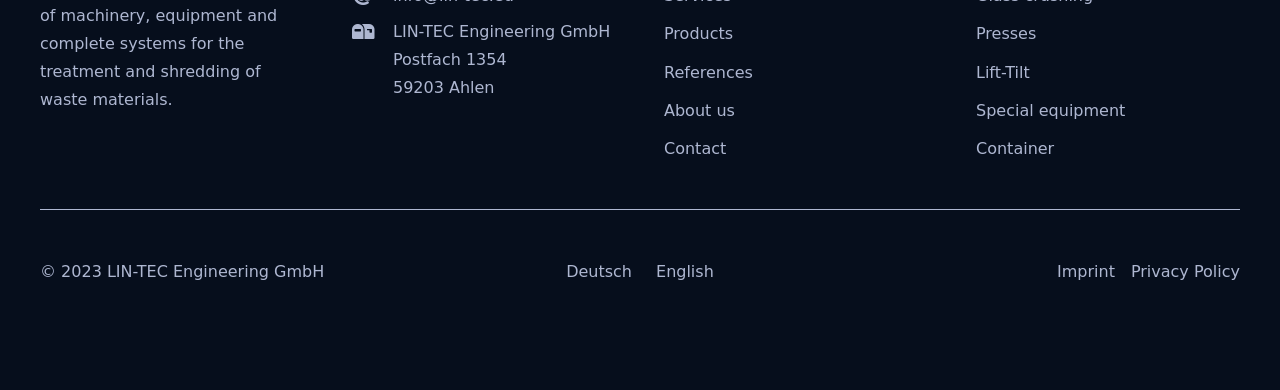Please specify the bounding box coordinates of the element that should be clicked to execute the given instruction: 'Learn about presses'. Ensure the coordinates are four float numbers between 0 and 1, expressed as [left, top, right, bottom].

[0.762, 0.062, 0.81, 0.111]